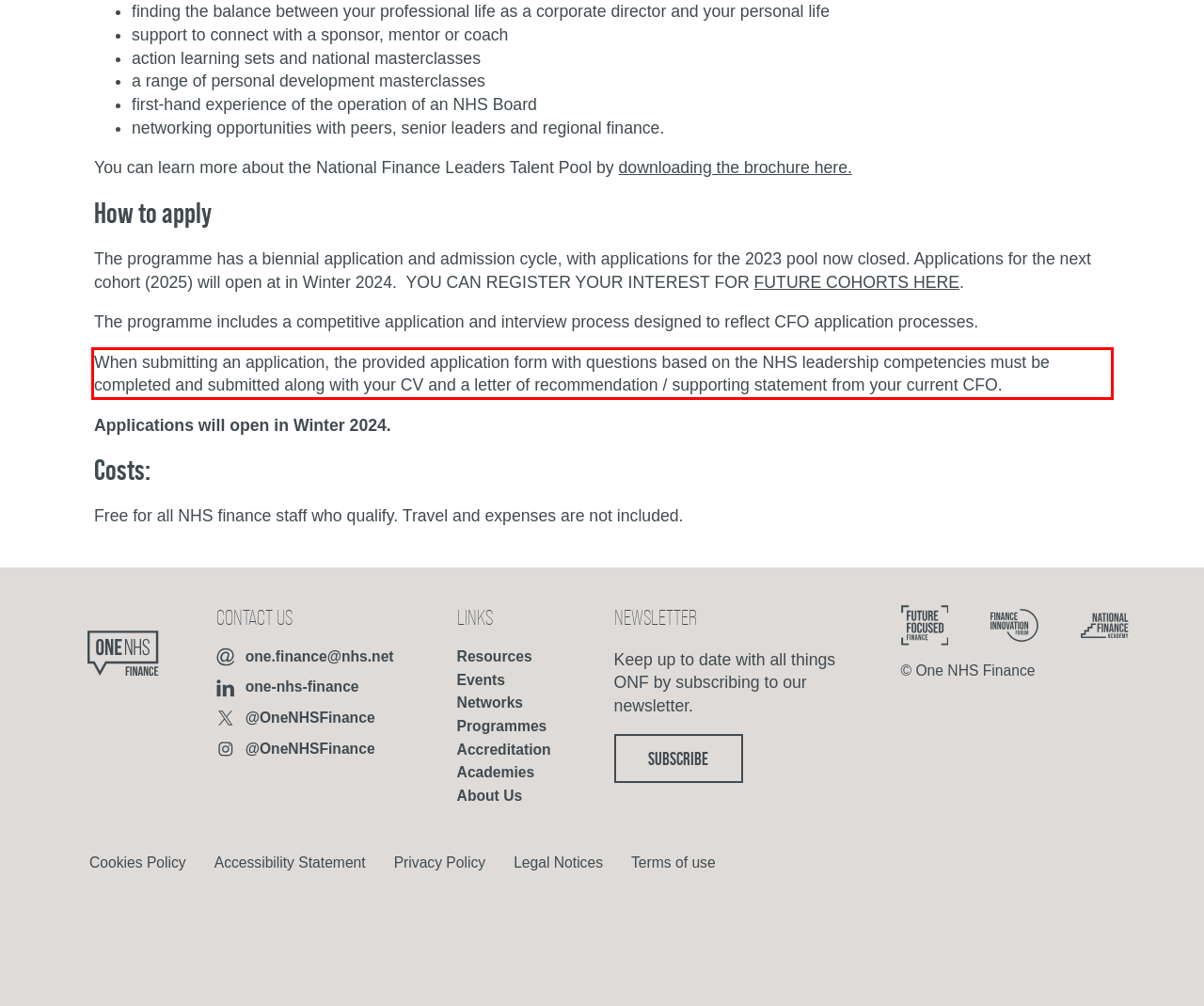There is a screenshot of a webpage with a red bounding box around a UI element. Please use OCR to extract the text within the red bounding box.

When submitting an application, the provided application form with questions based on the NHS leadership competencies must be completed and submitted along with your CV and a letter of recommendation / supporting statement from your current CFO.